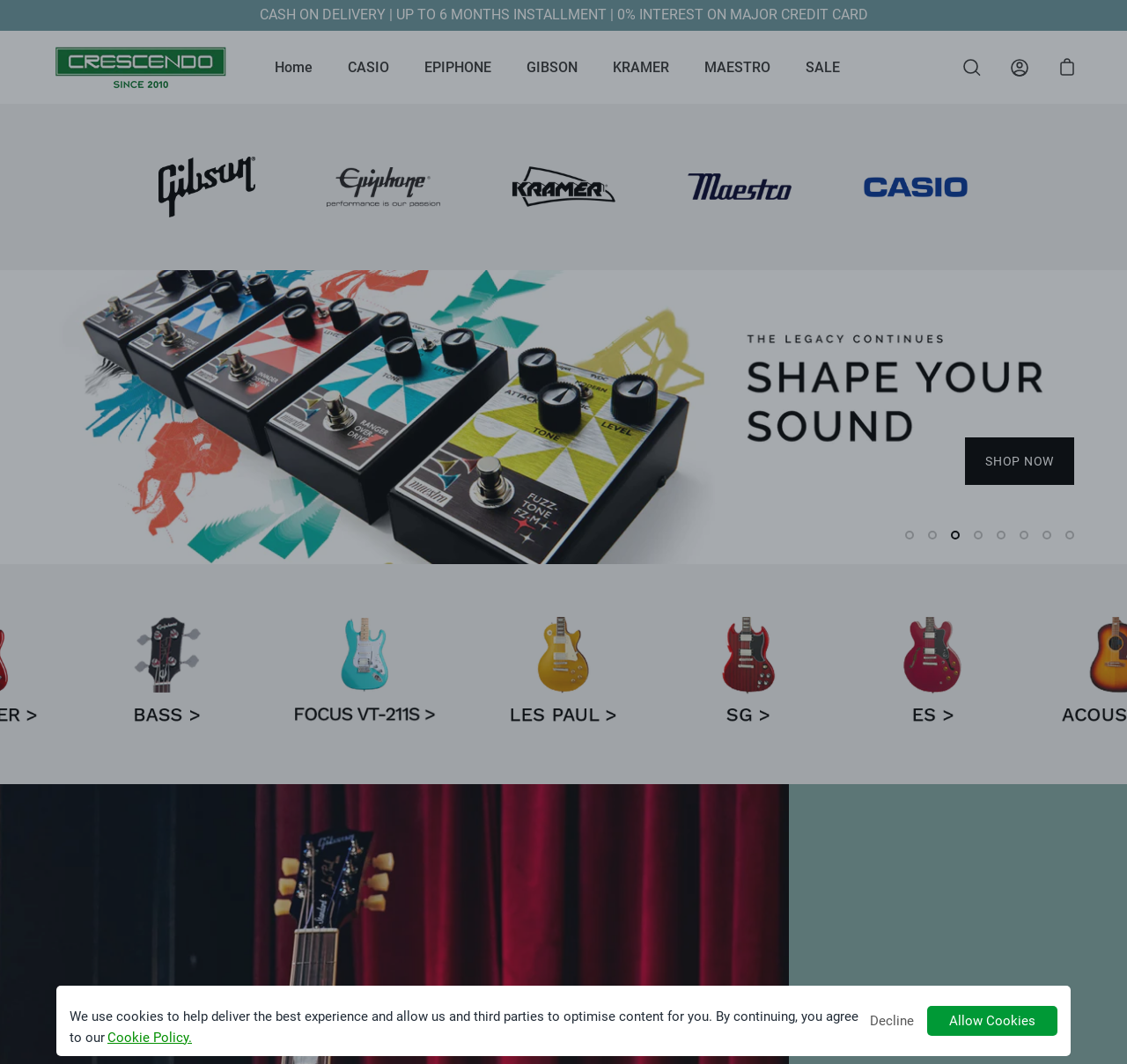Provide the bounding box coordinates of the area you need to click to execute the following instruction: "Go to the Home page".

[0.243, 0.053, 0.277, 0.073]